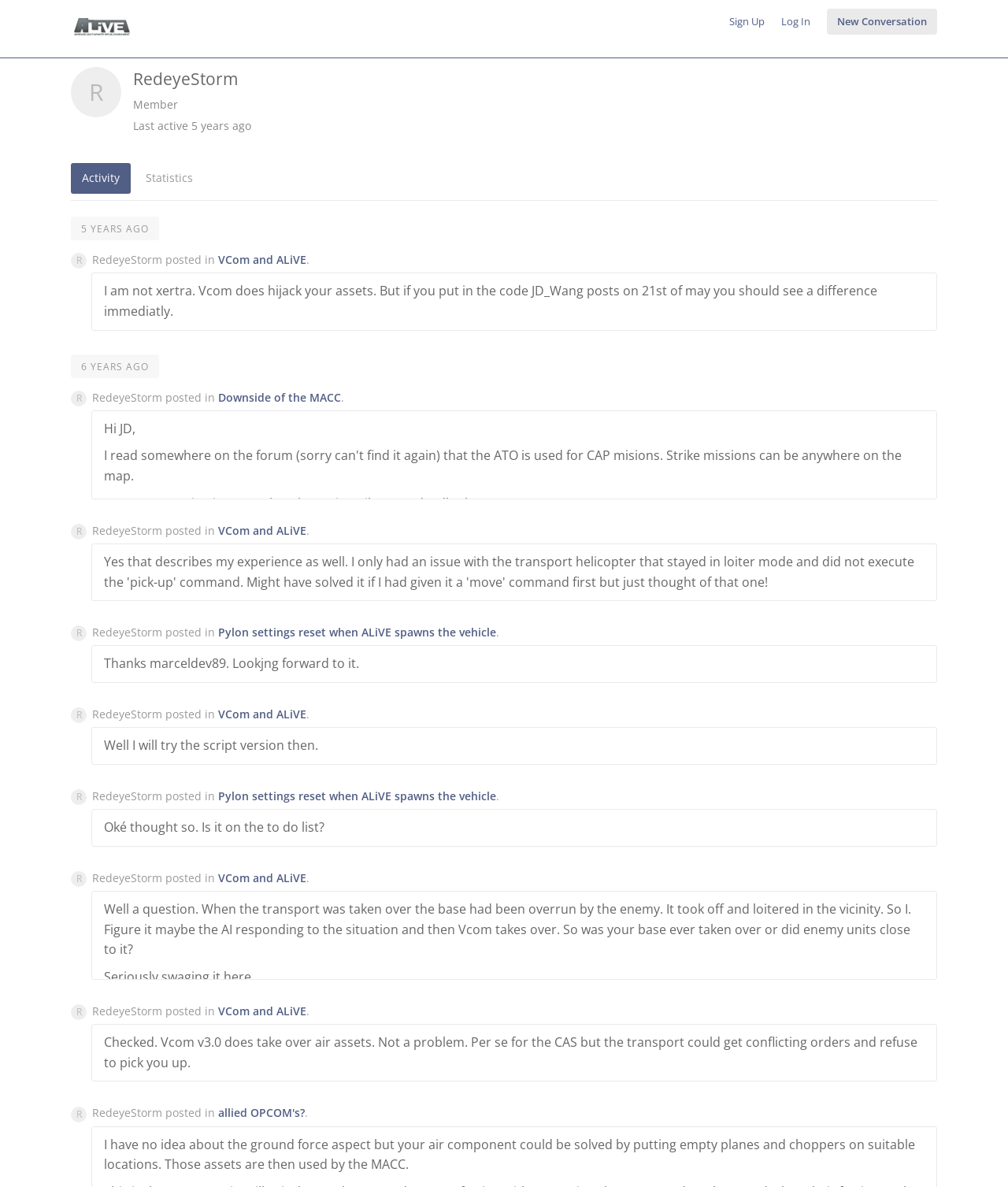Answer the question briefly using a single word or phrase: 
What is the topic of the conversation started by 'RedeyeStorm' on 'Sat May 26 17:29:24 2018'?

Downside of the MACC